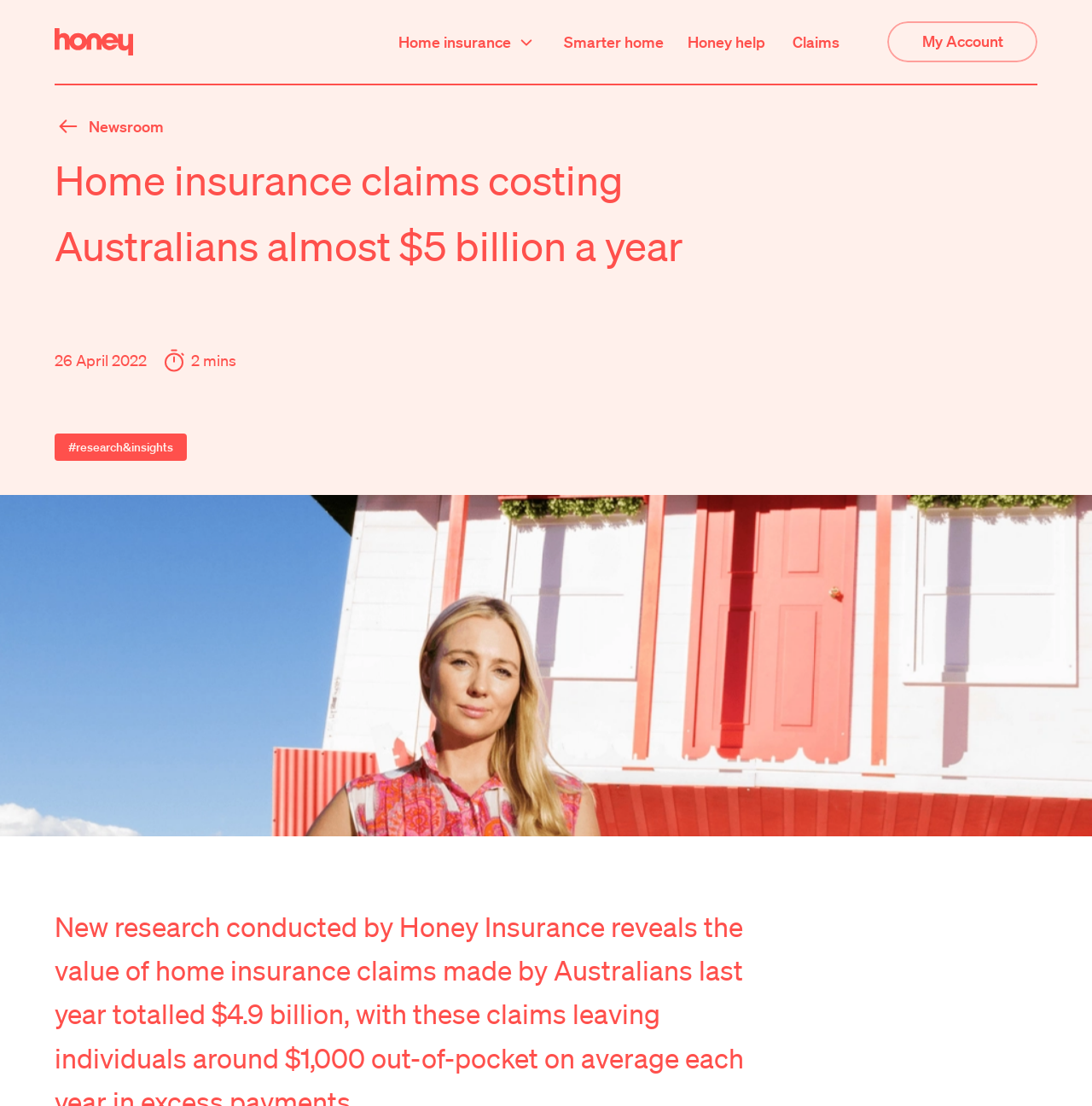Determine the bounding box coordinates of the UI element described below. Use the format (top-left x, top-left y, bottom-right x, bottom-right y) with floating point numbers between 0 and 1: Documents

[0.512, 0.744, 0.577, 0.759]